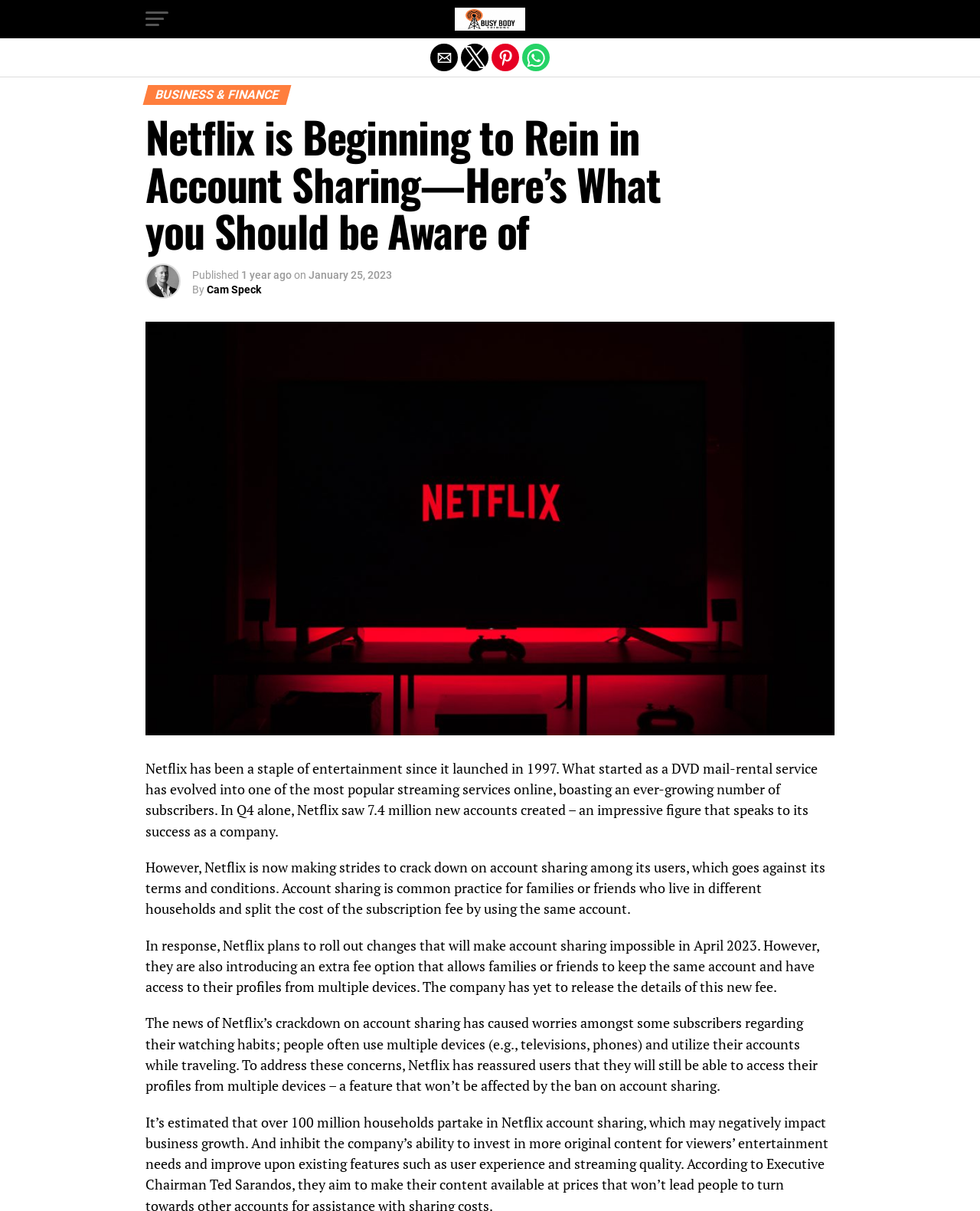Respond to the following query with just one word or a short phrase: 
What is the current status of Netflix's new fee option?

Details not released